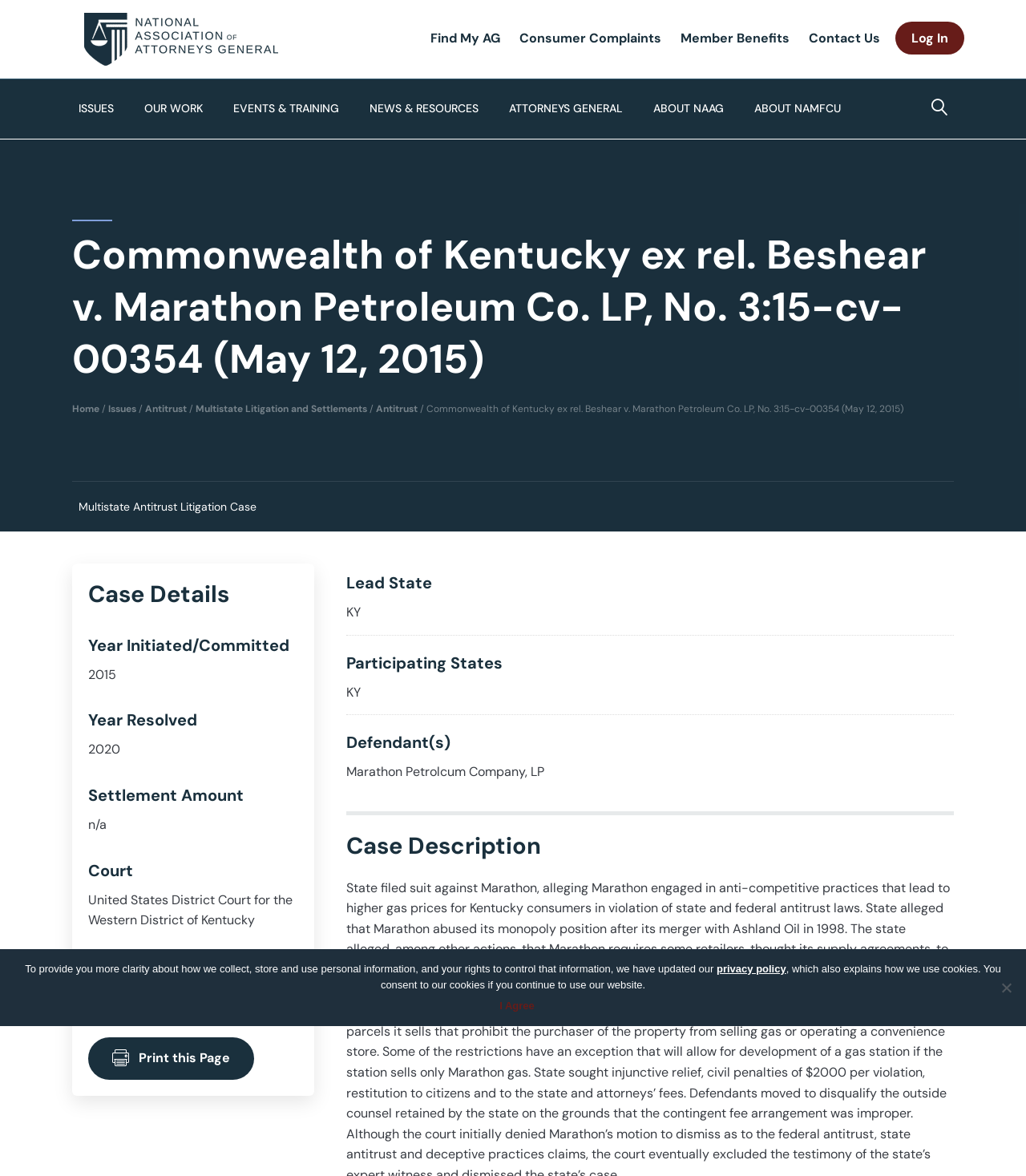Can you find the bounding box coordinates for the element to click on to achieve the instruction: "Read the article 'How Tonga strikes a balance between king and democracy'"?

None